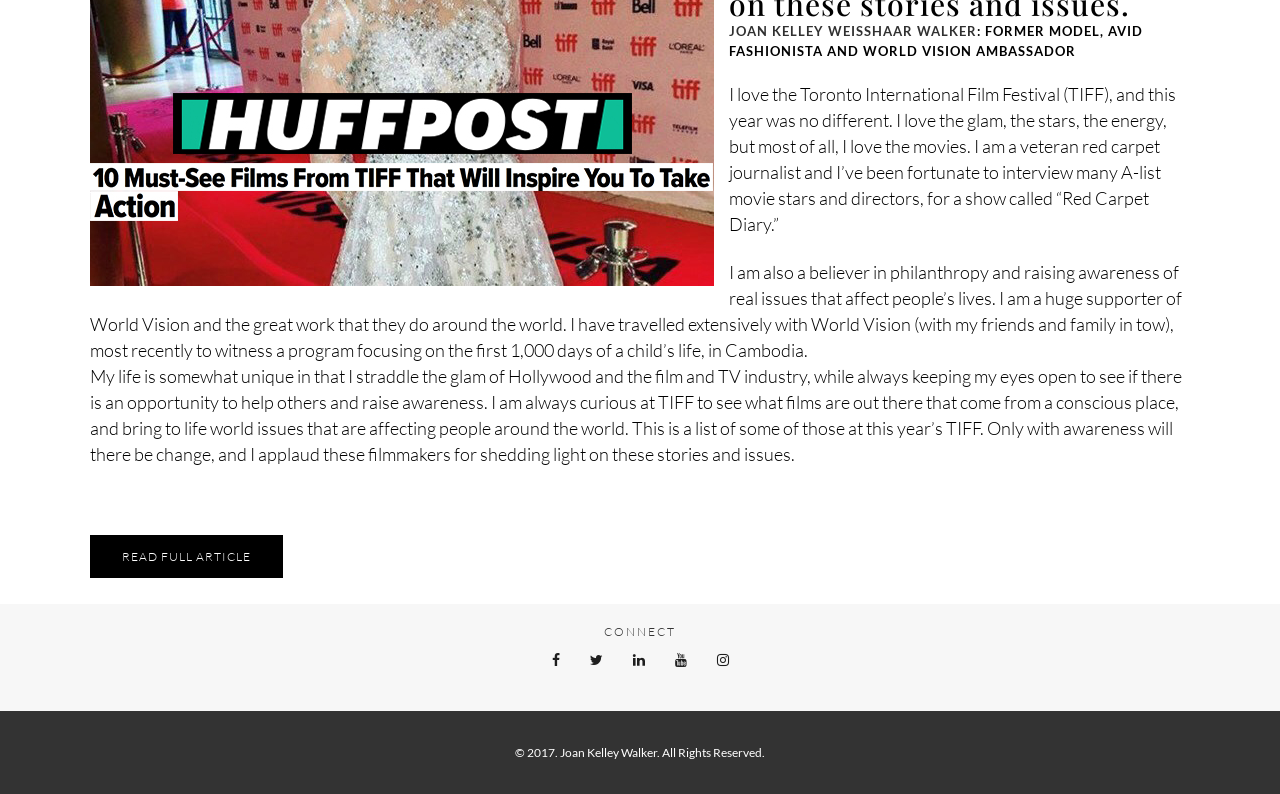Locate the bounding box of the UI element described in the following text: "READ FULL ARTICLE".

[0.07, 0.674, 0.221, 0.728]